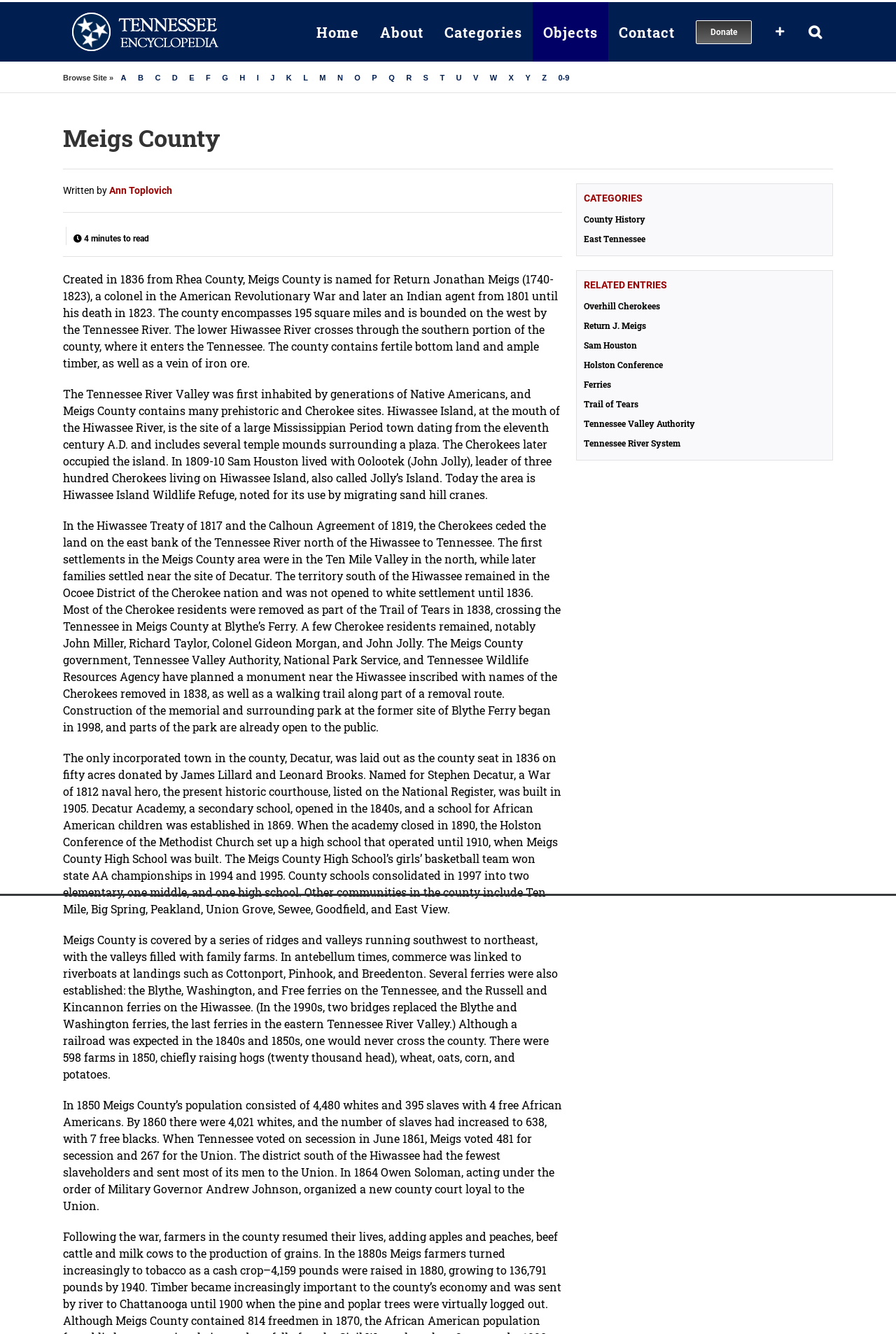Identify the bounding box coordinates for the element you need to click to achieve the following task: "Click the 'Home' link". The coordinates must be four float values ranging from 0 to 1, formatted as [left, top, right, bottom].

[0.341, 0.002, 0.412, 0.046]